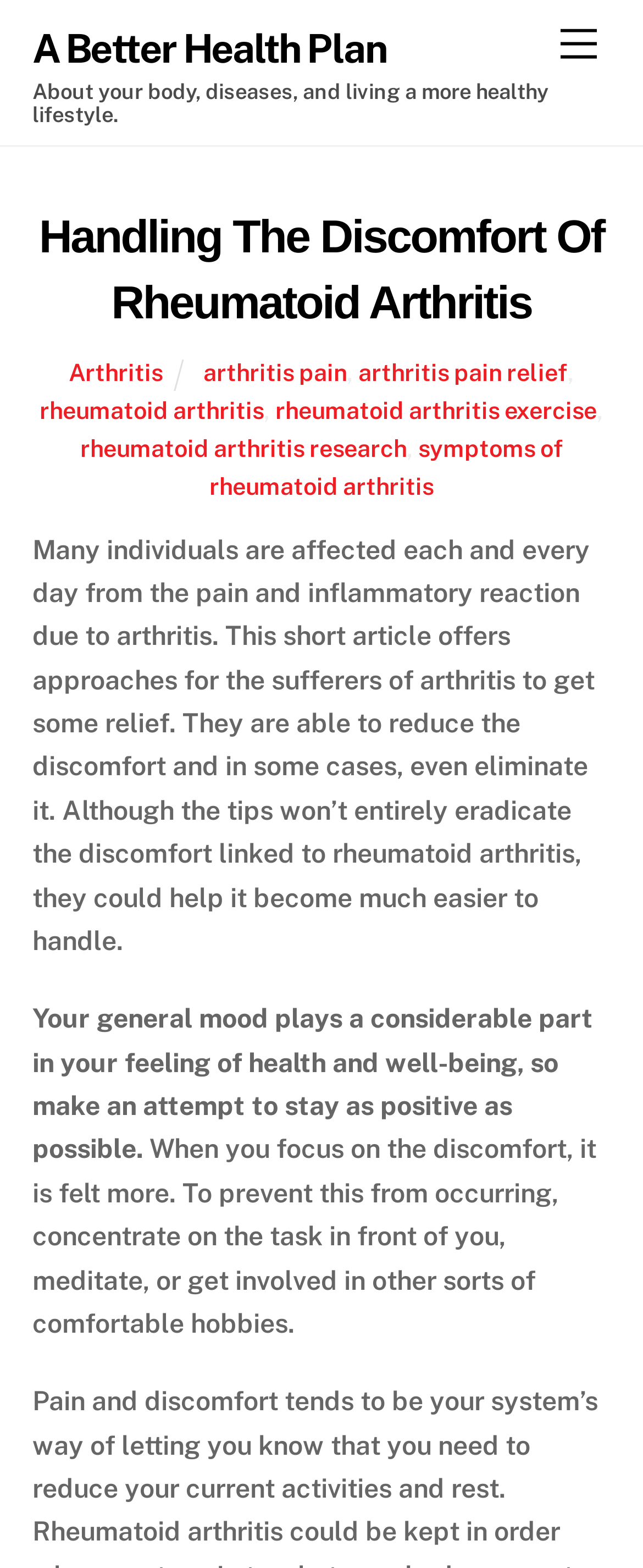Give a concise answer using only one word or phrase for this question:
What is the purpose of this webpage?

Provide relief tips